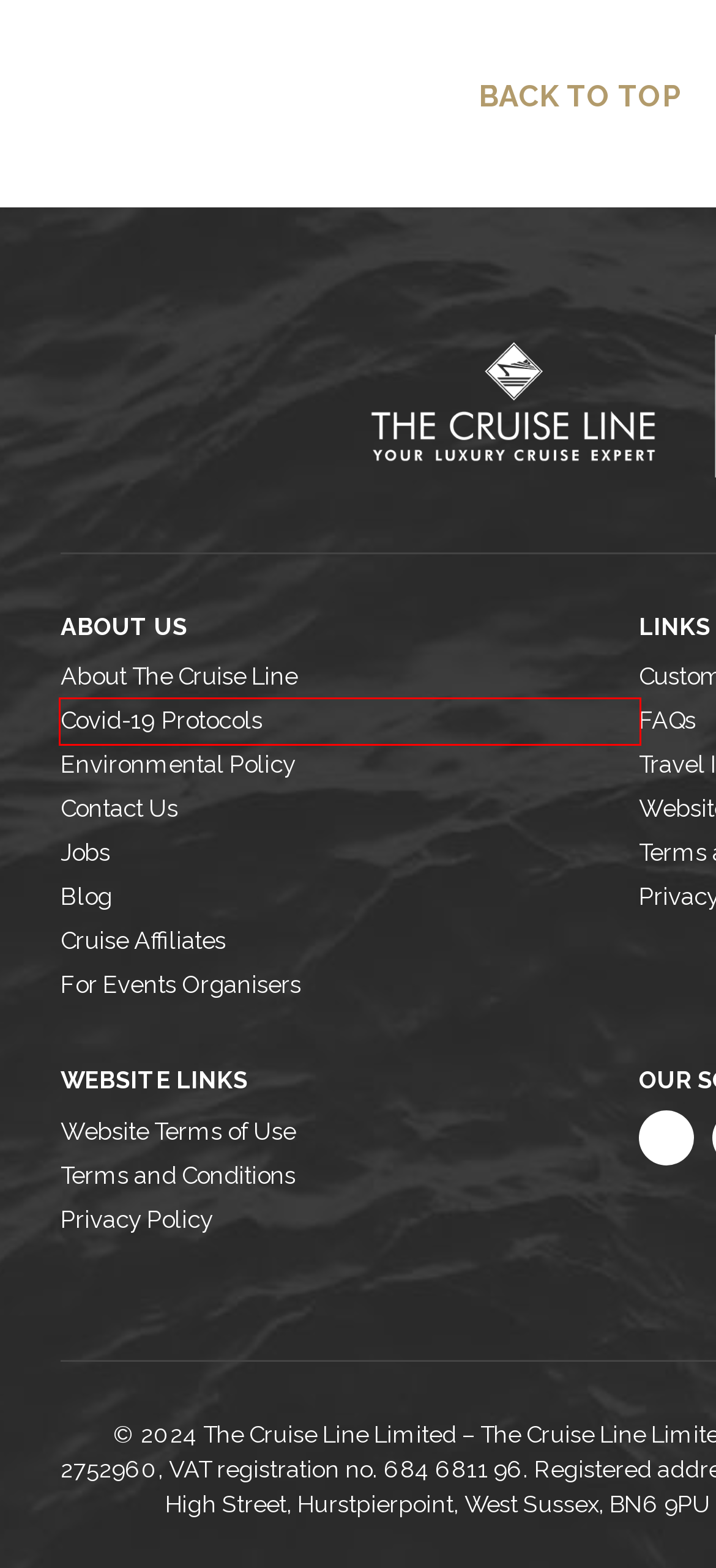Examine the screenshot of the webpage, noting the red bounding box around a UI element. Pick the webpage description that best matches the new page after the element in the red bounding box is clicked. Here are the candidates:
A. Covid-19 Protocols | The Cruise Line
B. Contact Us - Speak to our Voyage Consultants | The Cruise Line
C. Environmental Policy | The Cruise Line
D. Luxury Cruise Blog | The Cruise Line
E. Jobs - Latest Employment Opportunities | The Cruise Line
F. The Cruise Line - Luxury Cruises & Holidays 2024/2025
G. Privacy Policy - The Cruise Line
H. Terms and Conditions - The Cruise Line

A